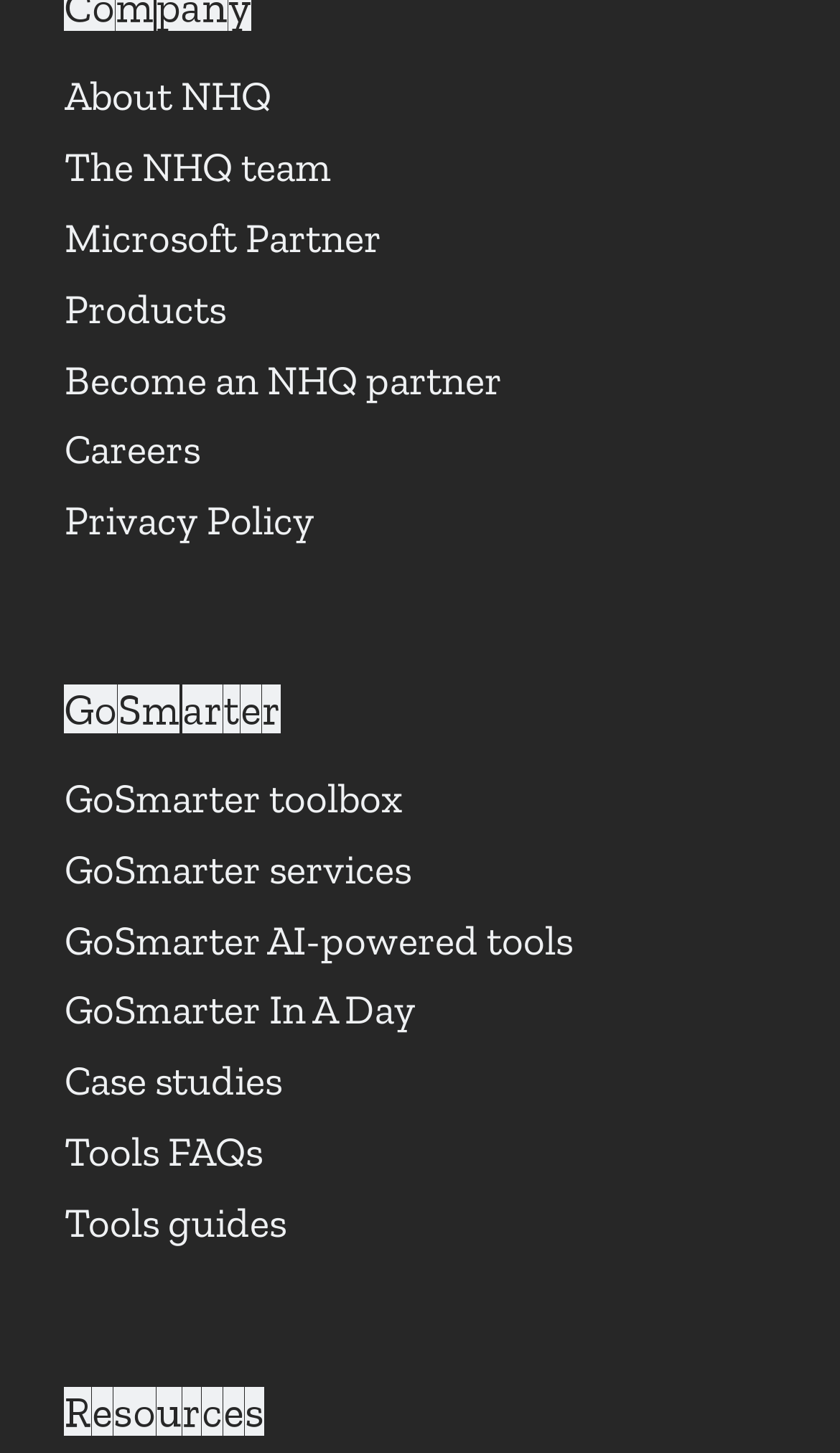Kindly determine the bounding box coordinates of the area that needs to be clicked to fulfill this instruction: "Explore GoSmarter toolbox".

[0.077, 0.532, 0.479, 0.566]